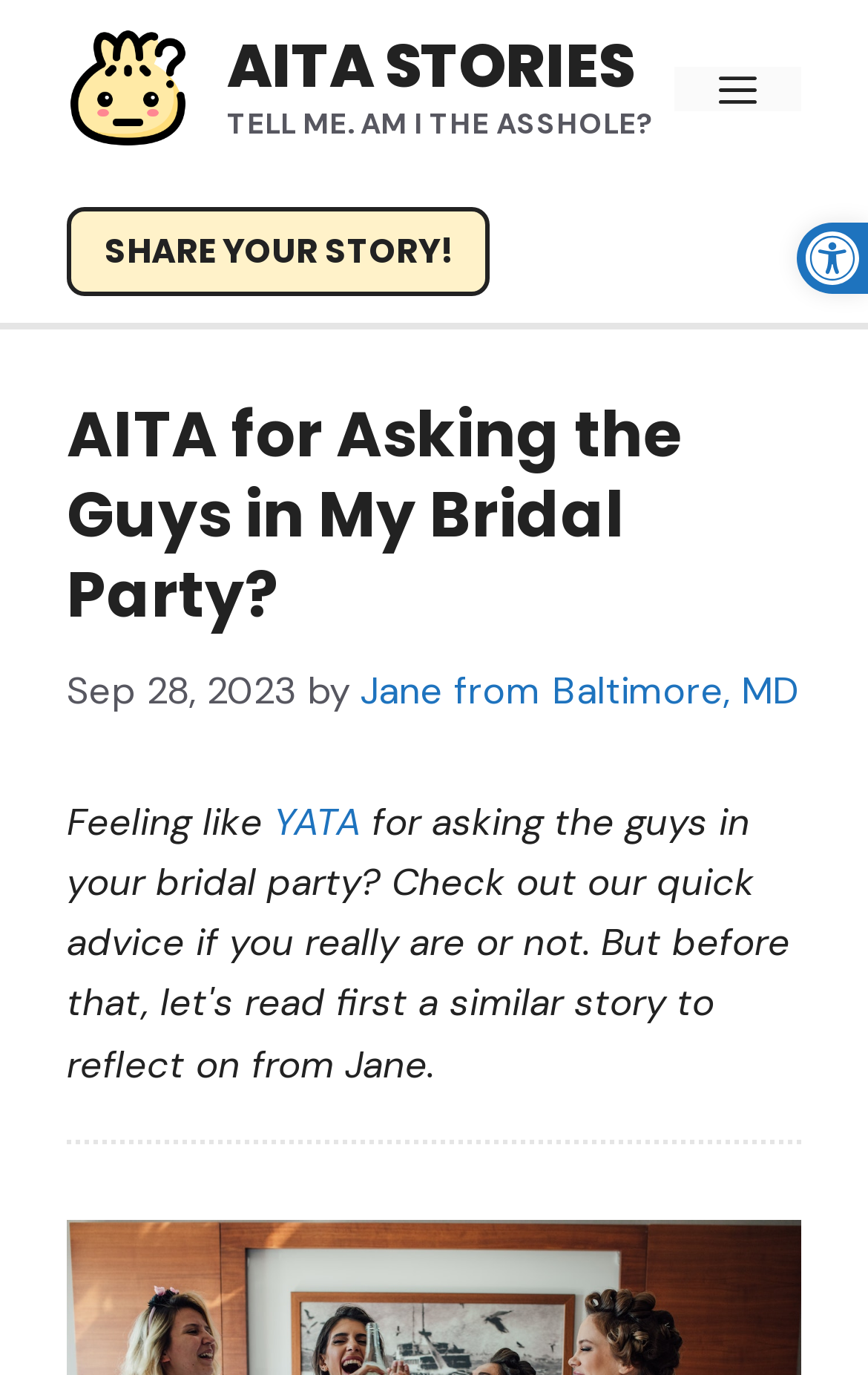Look at the image and write a detailed answer to the question: 
What is the date of the story?

The date of the story can be found in the time element below the heading 'AITA for Asking the Guys in My Bridal Party?'. It is displayed as 'Sep 28, 2023'.